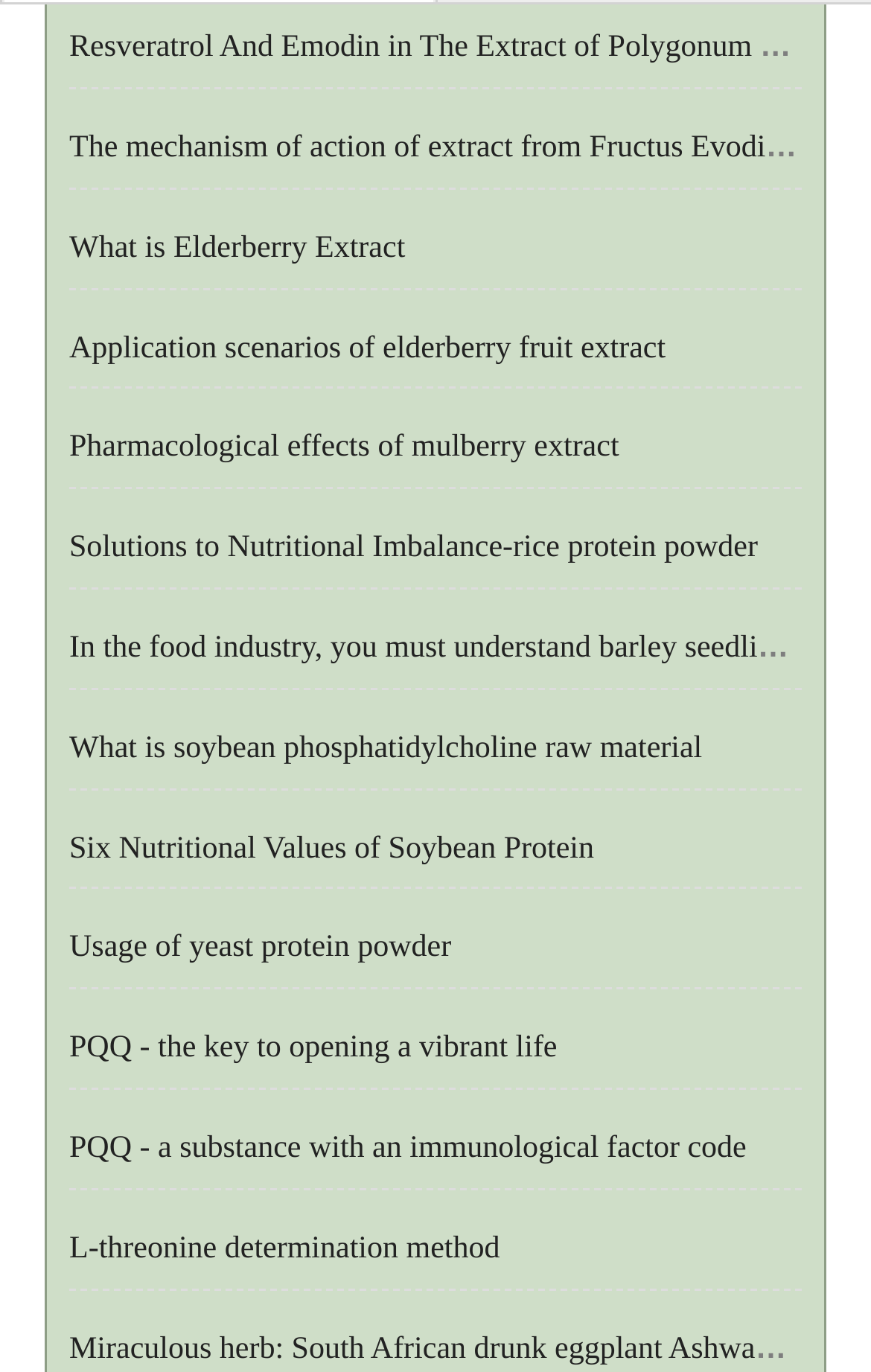What is the vertical position of the link 'PQQ - the key to opening a vibrant life'?
Provide a one-word or short-phrase answer based on the image.

Middle